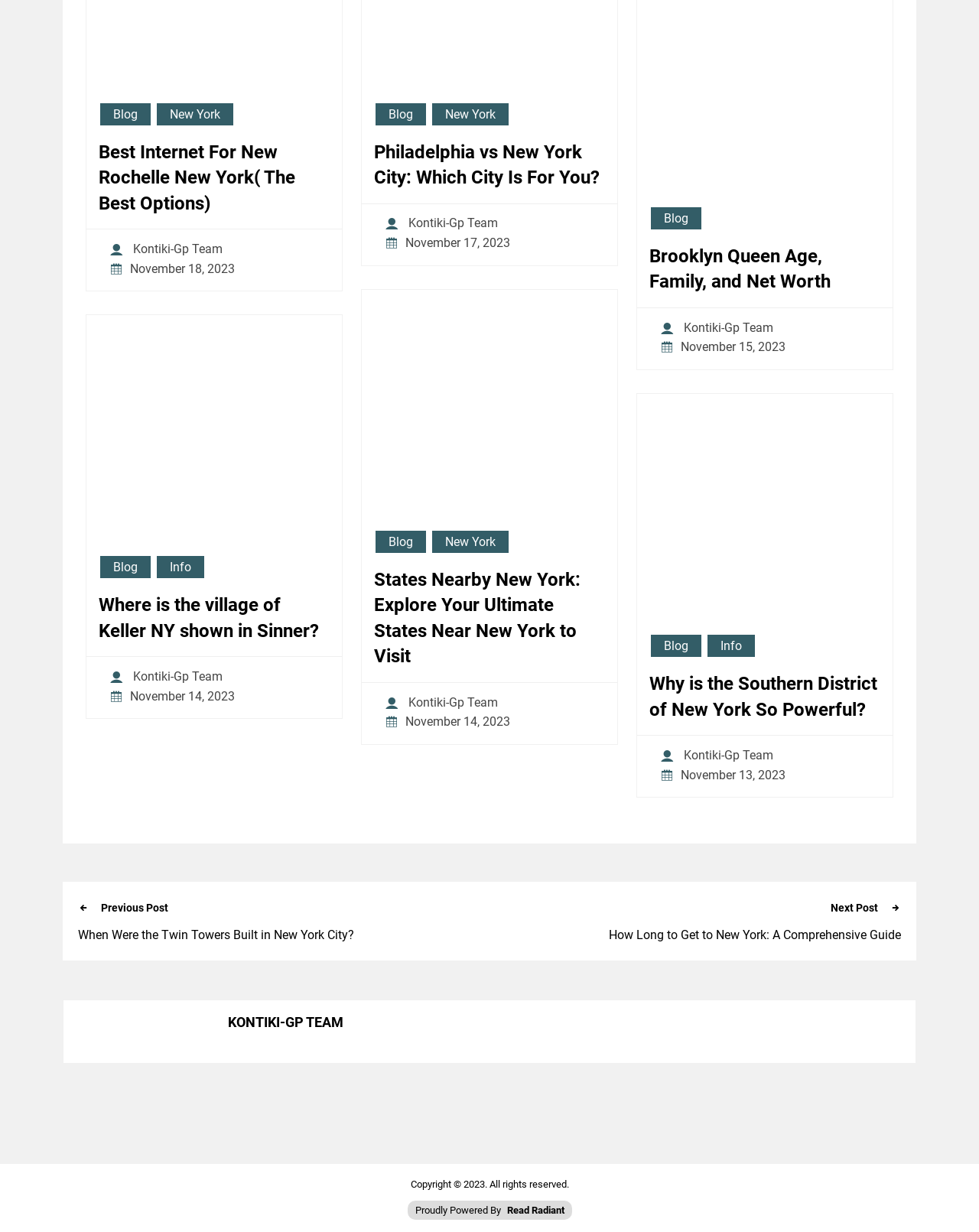Highlight the bounding box coordinates of the element that should be clicked to carry out the following instruction: "Read the article 'Best Internet For New Rochelle New York'". The coordinates must be given as four float numbers ranging from 0 to 1, i.e., [left, top, right, bottom].

[0.101, 0.113, 0.337, 0.176]